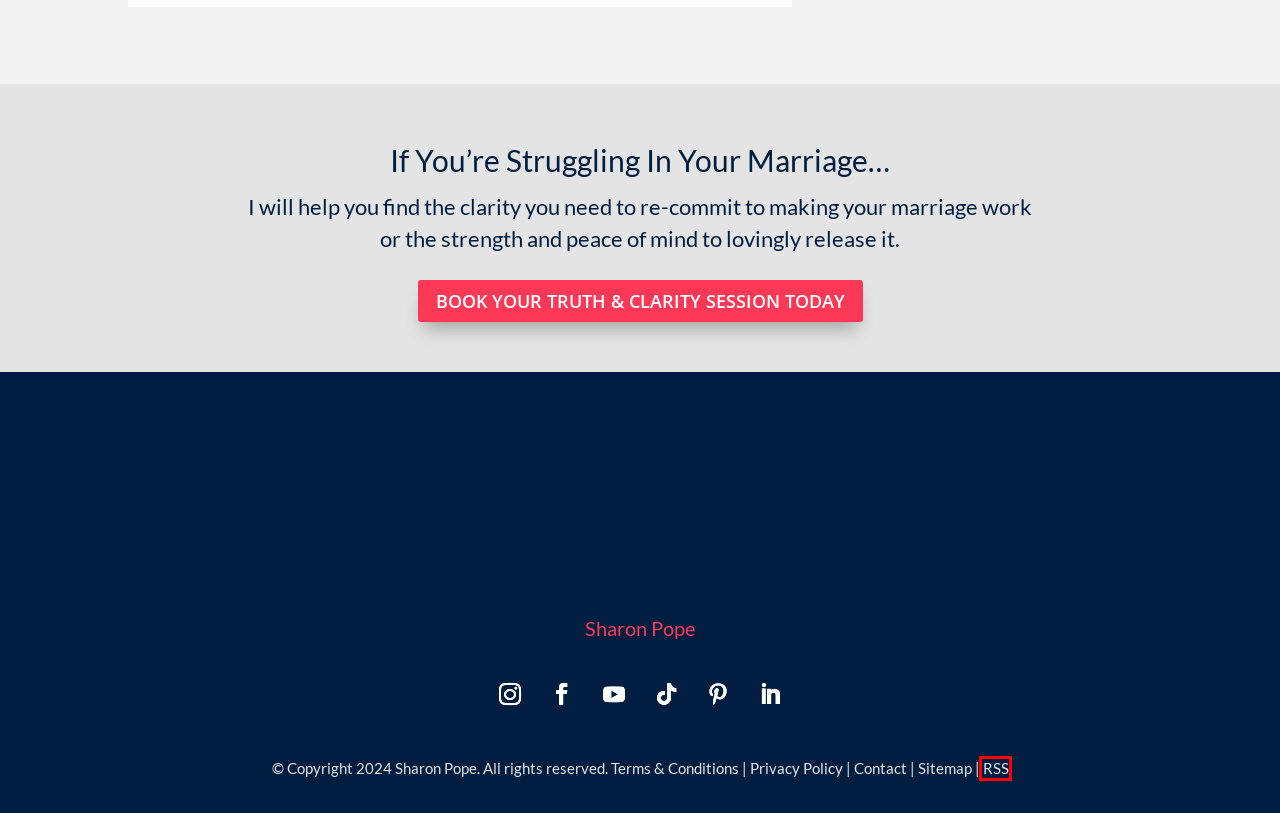A screenshot of a webpage is given with a red bounding box around a UI element. Choose the description that best matches the new webpage shown after clicking the element within the red bounding box. Here are the candidates:
A. Marriage & Relationship Coaching For Women & Men | SharonPope.com
B. Podcast Archives - Sharon Pope
C. Online Marriage Help, Relationship Advice & Divorce Coaching
D. Marriage Advice & Inspiration From Sharon Pope
E. Courses - Sharon Pope
F. Conversations from the Heart Greeting Cards - Sharon Pope
G. Terms & Conditions - Sharon Pope
H. Privacy Policy - Sharon Pope

C